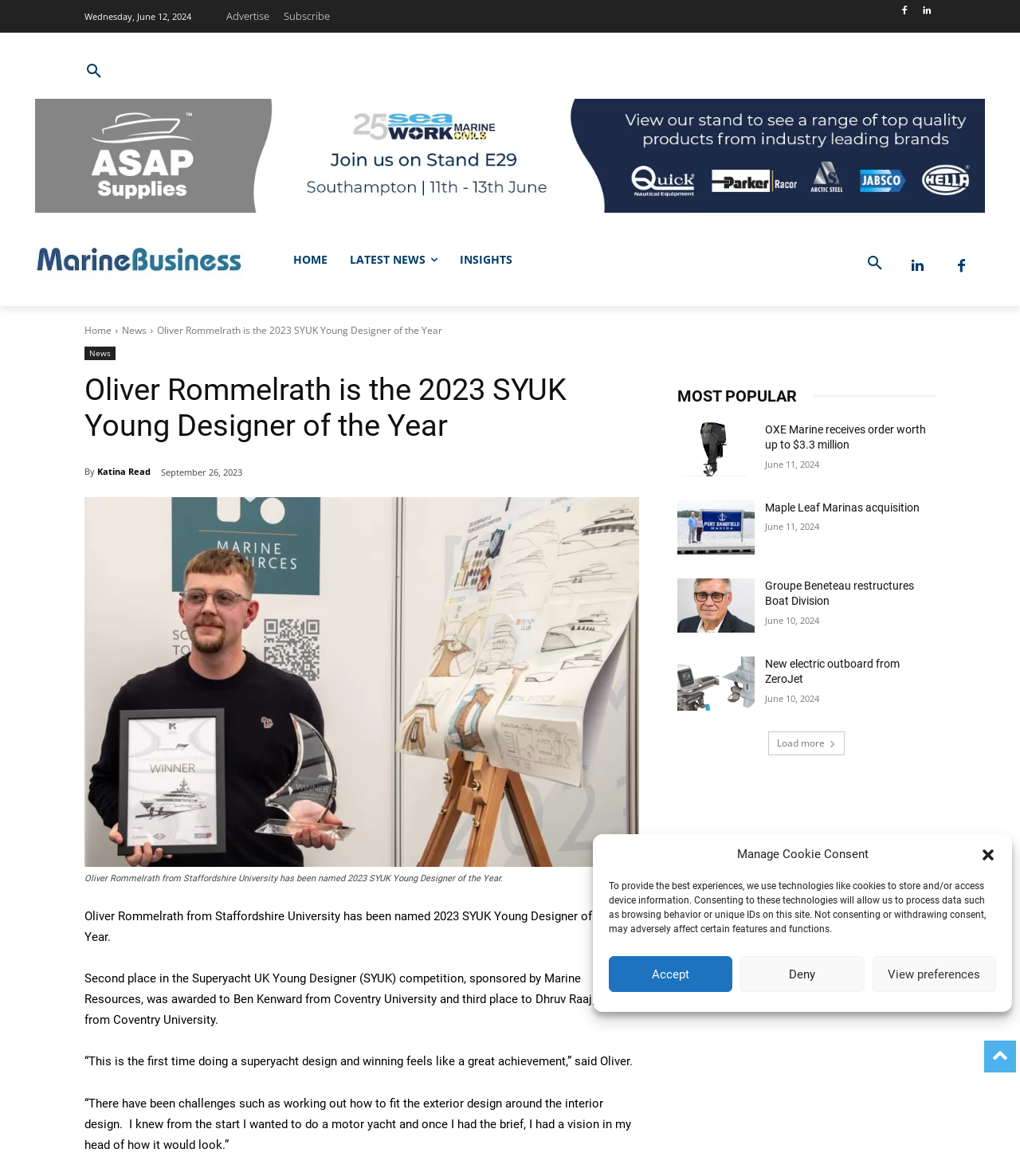Please specify the bounding box coordinates of the clickable region necessary for completing the following instruction: "View Oliver Rommelrath's article". The coordinates must consist of four float numbers between 0 and 1, i.e., [left, top, right, bottom].

[0.083, 0.423, 0.627, 0.737]